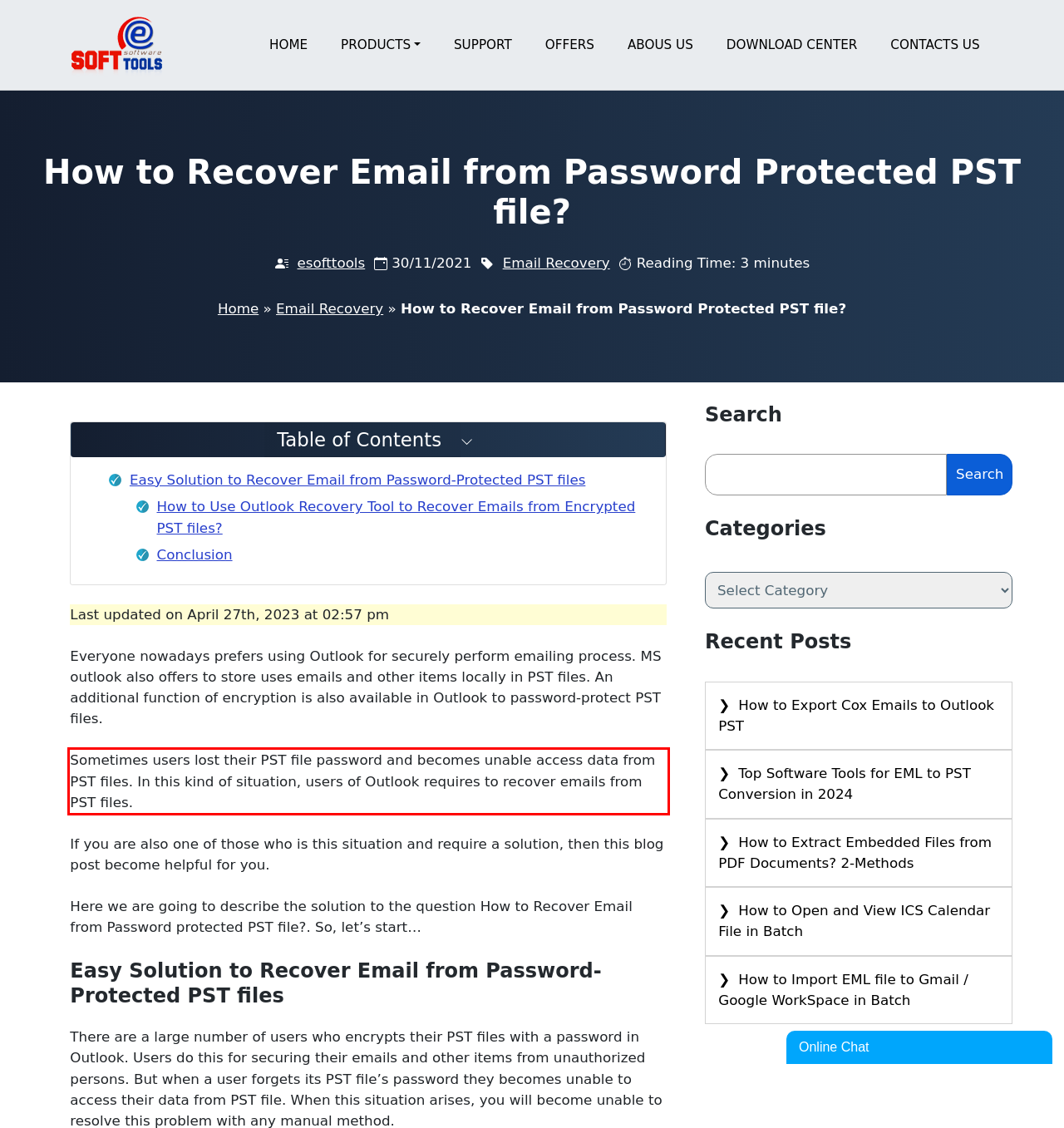Please take the screenshot of the webpage, find the red bounding box, and generate the text content that is within this red bounding box.

Sometimes users lost their PST file password and becomes unable access data from PST files. In this kind of situation, users of Outlook requires to recover emails from PST files.